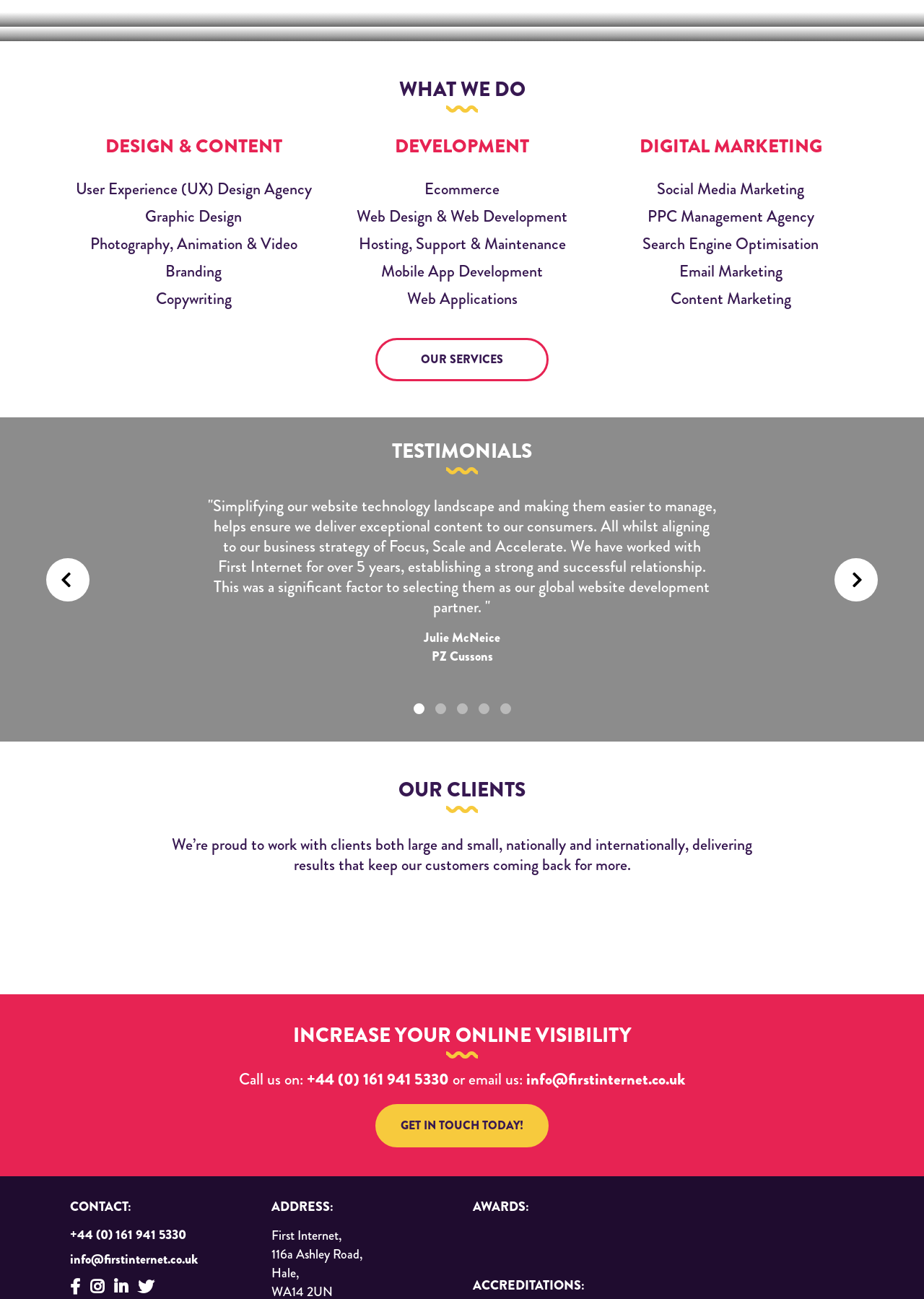Identify the bounding box of the UI component described as: "User Experience (UX) Design Agency".

[0.076, 0.138, 0.343, 0.153]